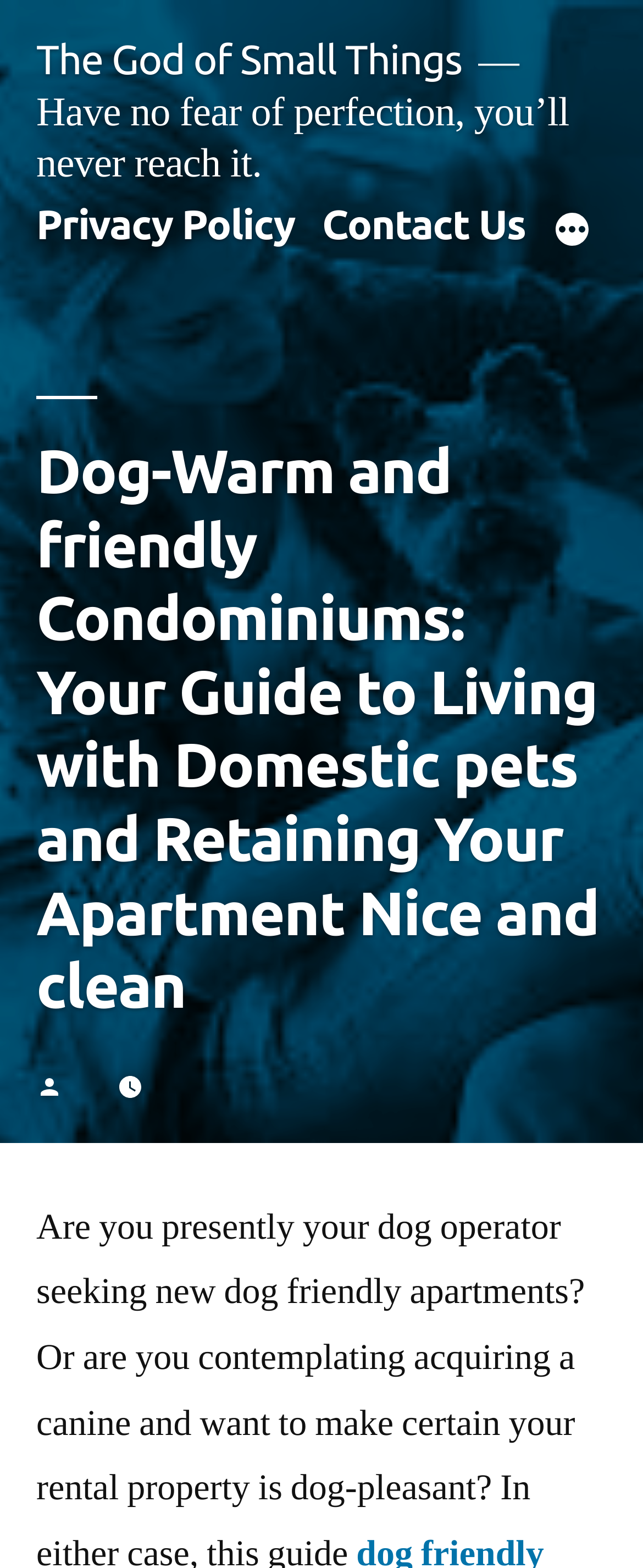What is the main topic of the webpage? Using the information from the screenshot, answer with a single word or phrase.

Living with domestic pets